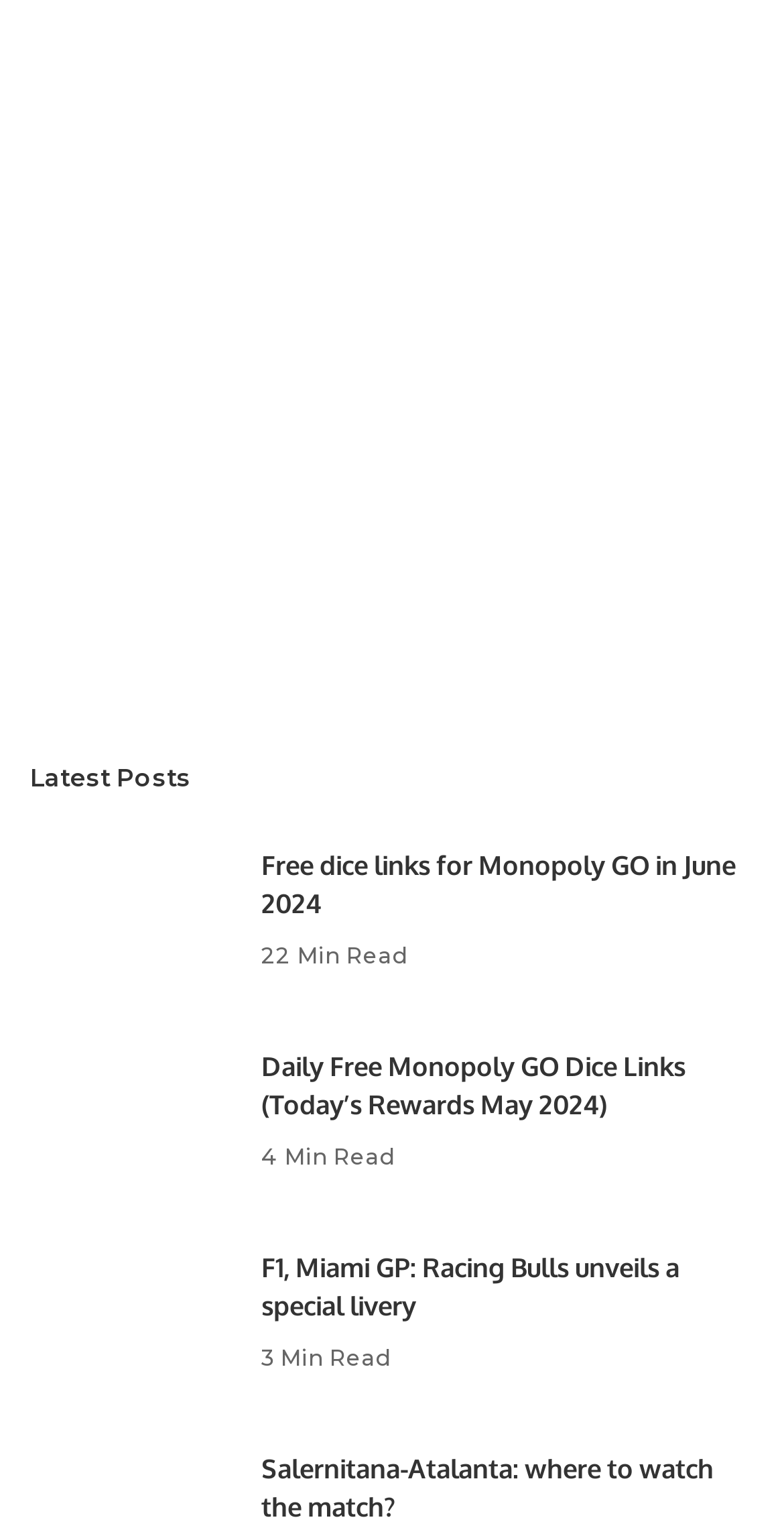How many minutes does it take to read the second post? Refer to the image and provide a one-word or short phrase answer.

22 Min